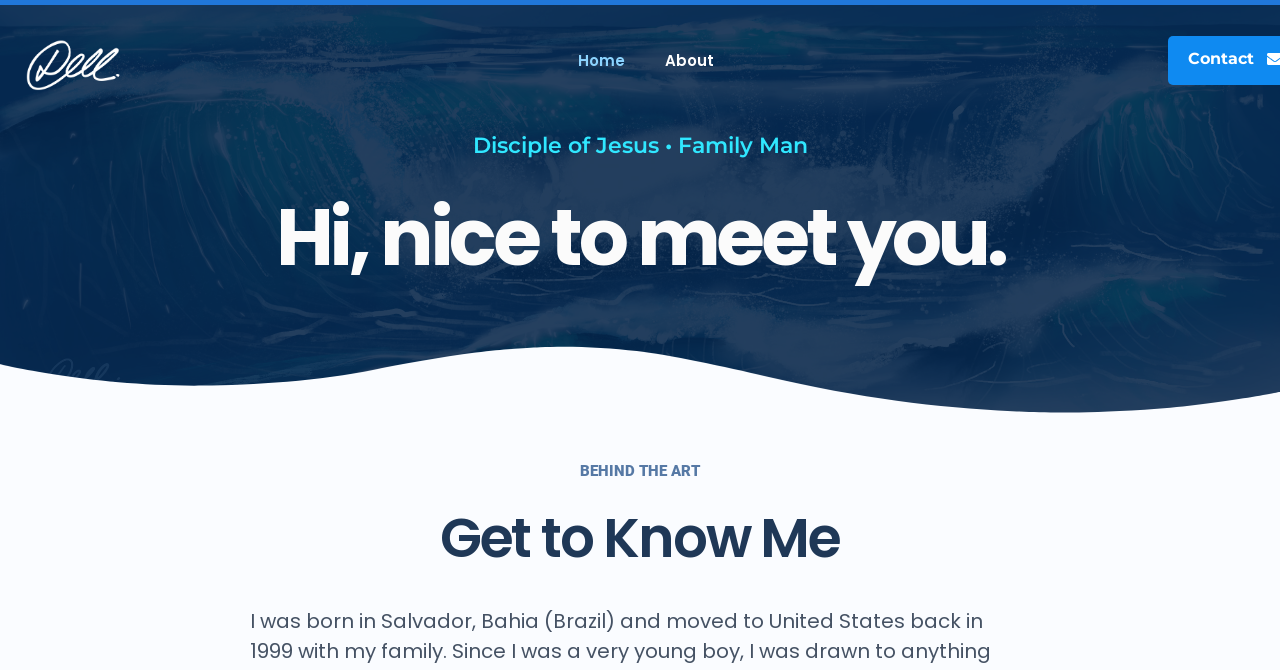Using the information in the image, could you please answer the following question in detail:
What is the theme of the section below the heading 'Get to Know Me'?

The StaticText 'BEHIND THE ART' is located below the heading 'Get to Know Me', which suggests that the section is about the person's artistic side or creative pursuits.